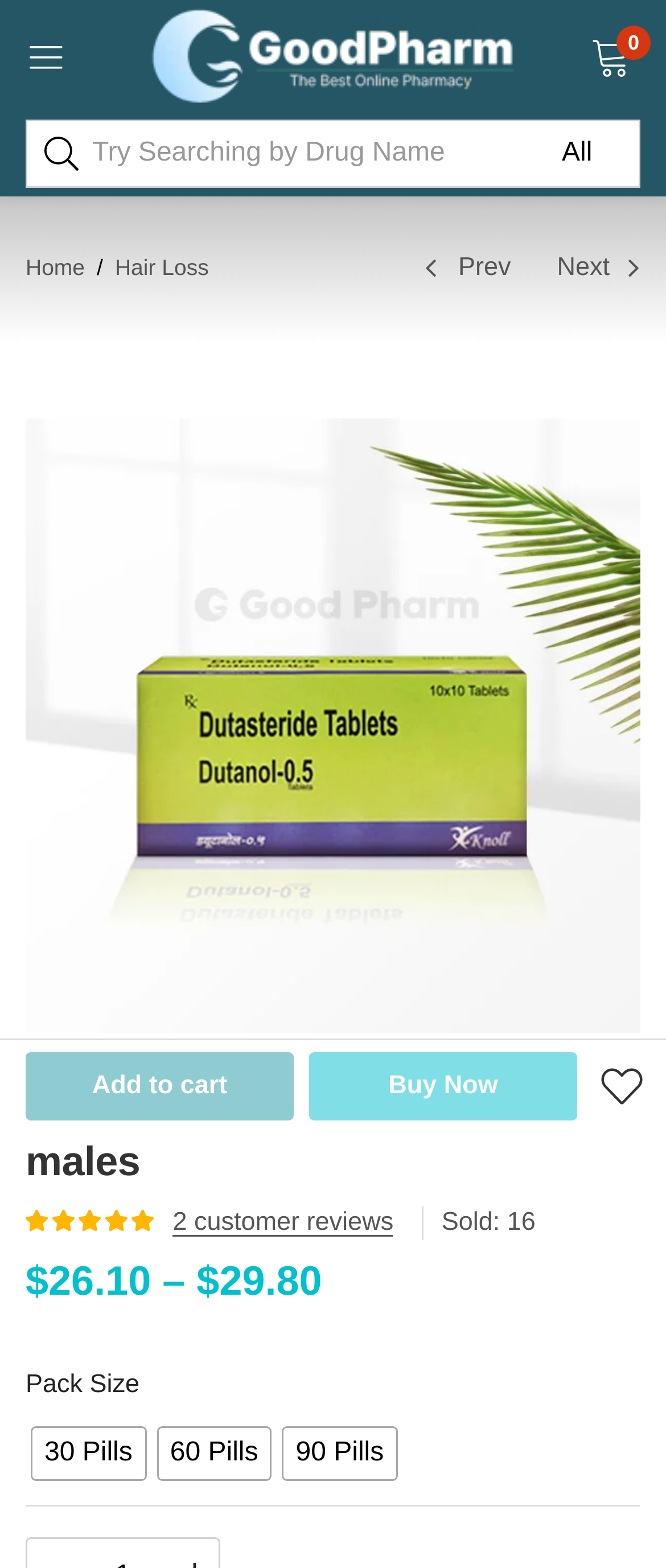Identify the bounding box coordinates of the section to be clicked to complete the task described by the following instruction: "Add to cart". The coordinates should be four float numbers between 0 and 1, formatted as [left, top, right, bottom].

[0.038, 0.671, 0.441, 0.715]